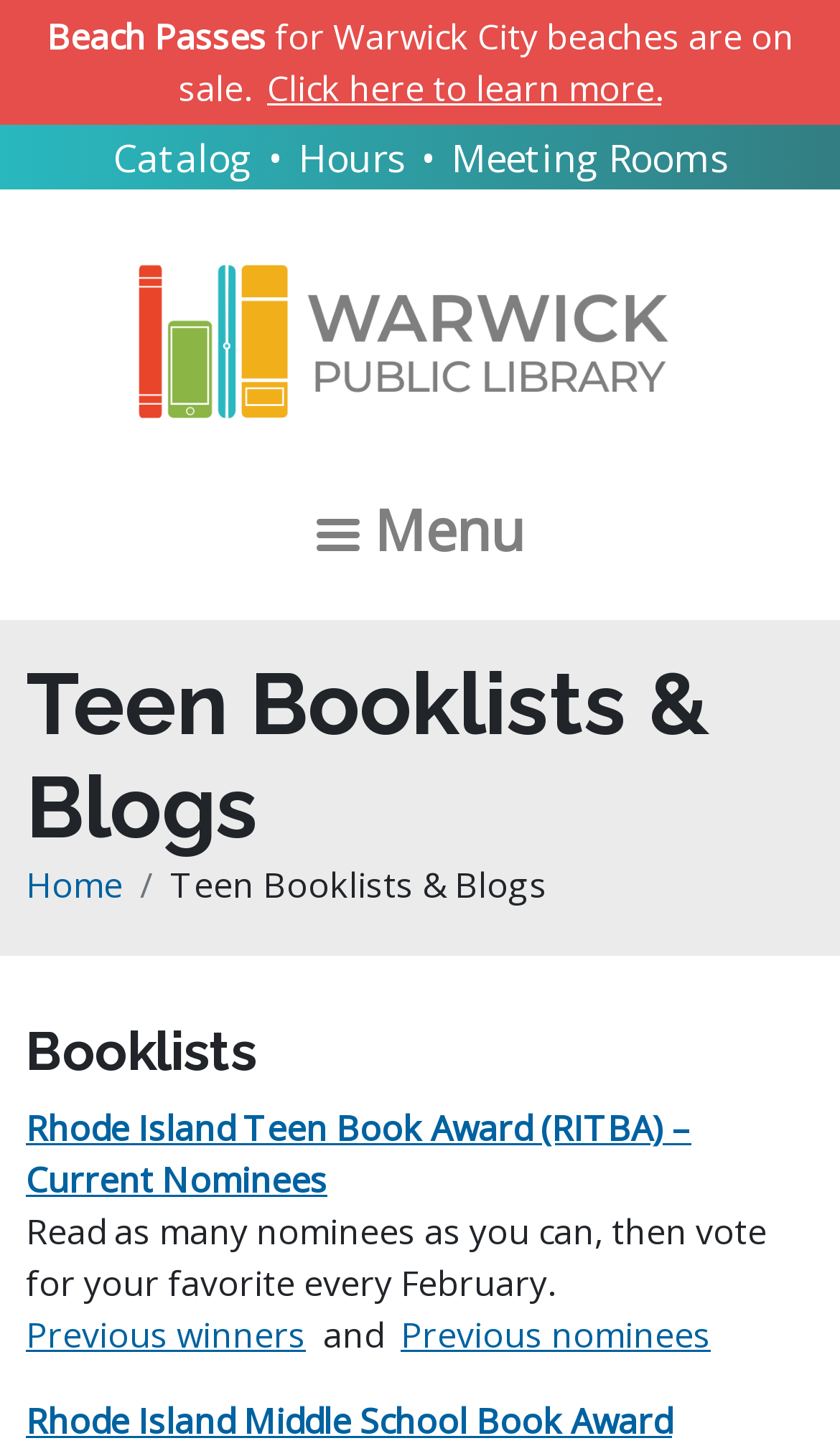Please specify the bounding box coordinates of the area that should be clicked to accomplish the following instruction: "Click Submit Message". The coordinates should consist of four float numbers between 0 and 1, i.e., [left, top, right, bottom].

None